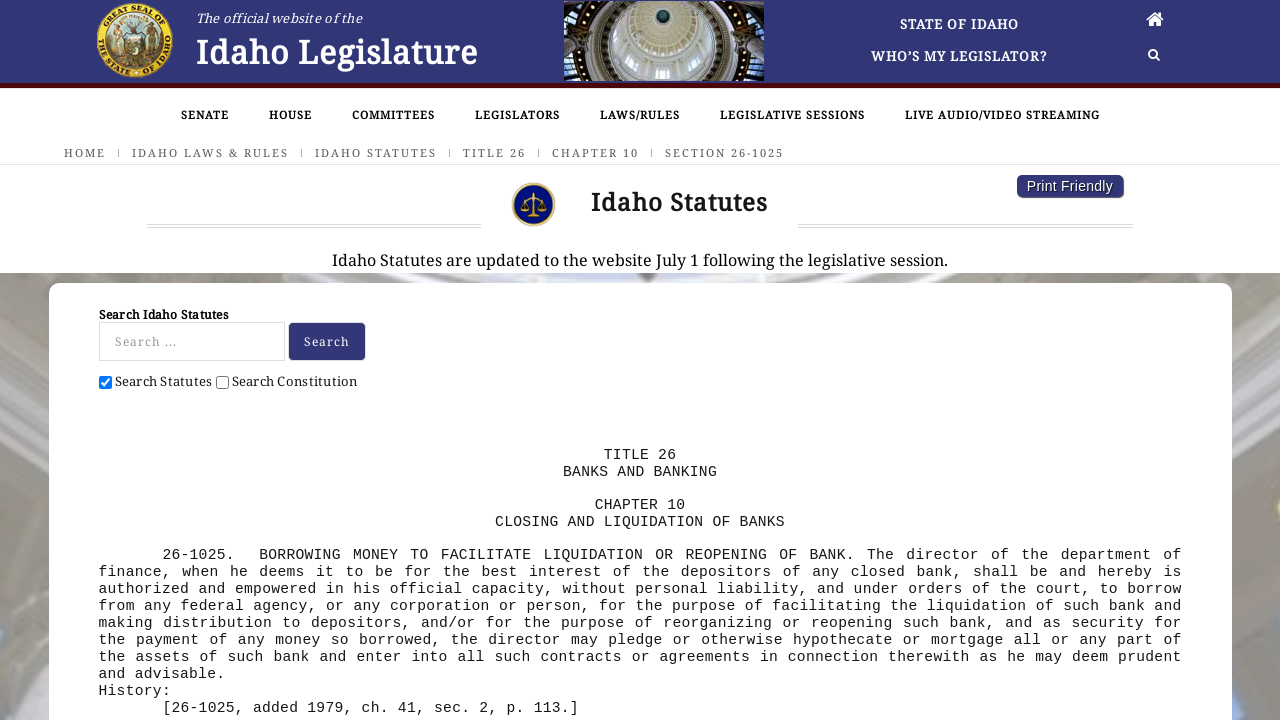Please provide the bounding box coordinates in the format (top-left x, top-left y, bottom-right x, bottom-right y). Remember, all values are floating point numbers between 0 and 1. What is the bounding box coordinate of the region described as: Idaho Laws & Rules

[0.103, 0.201, 0.225, 0.222]